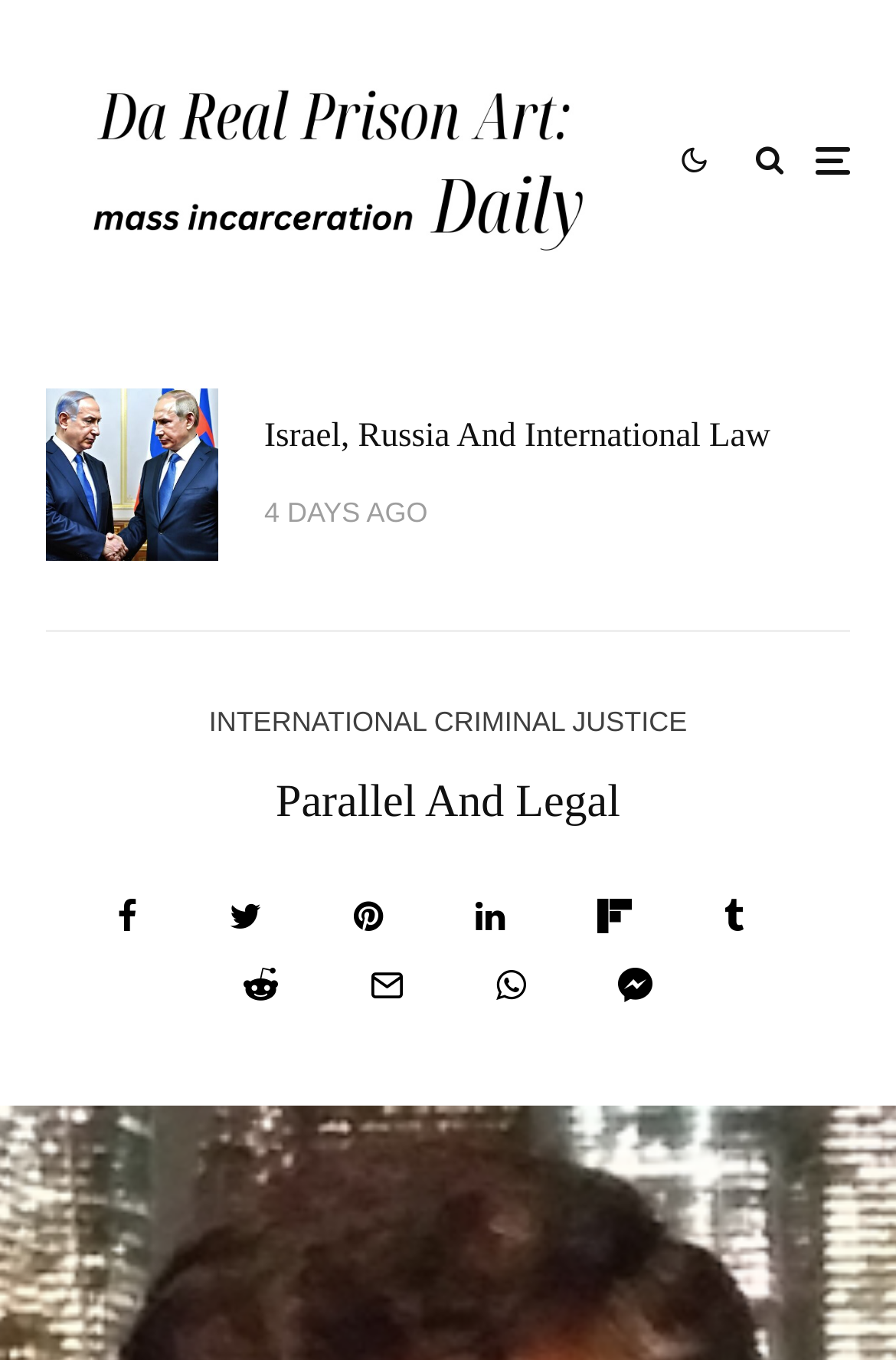Observe the image and answer the following question in detail: What is the name of the website?

The root element of the webpage has a description 'Parallel and legal – Da Real Prison Art: mass incarceration Daily', which suggests that the name of the website is 'Parallel and legal'.